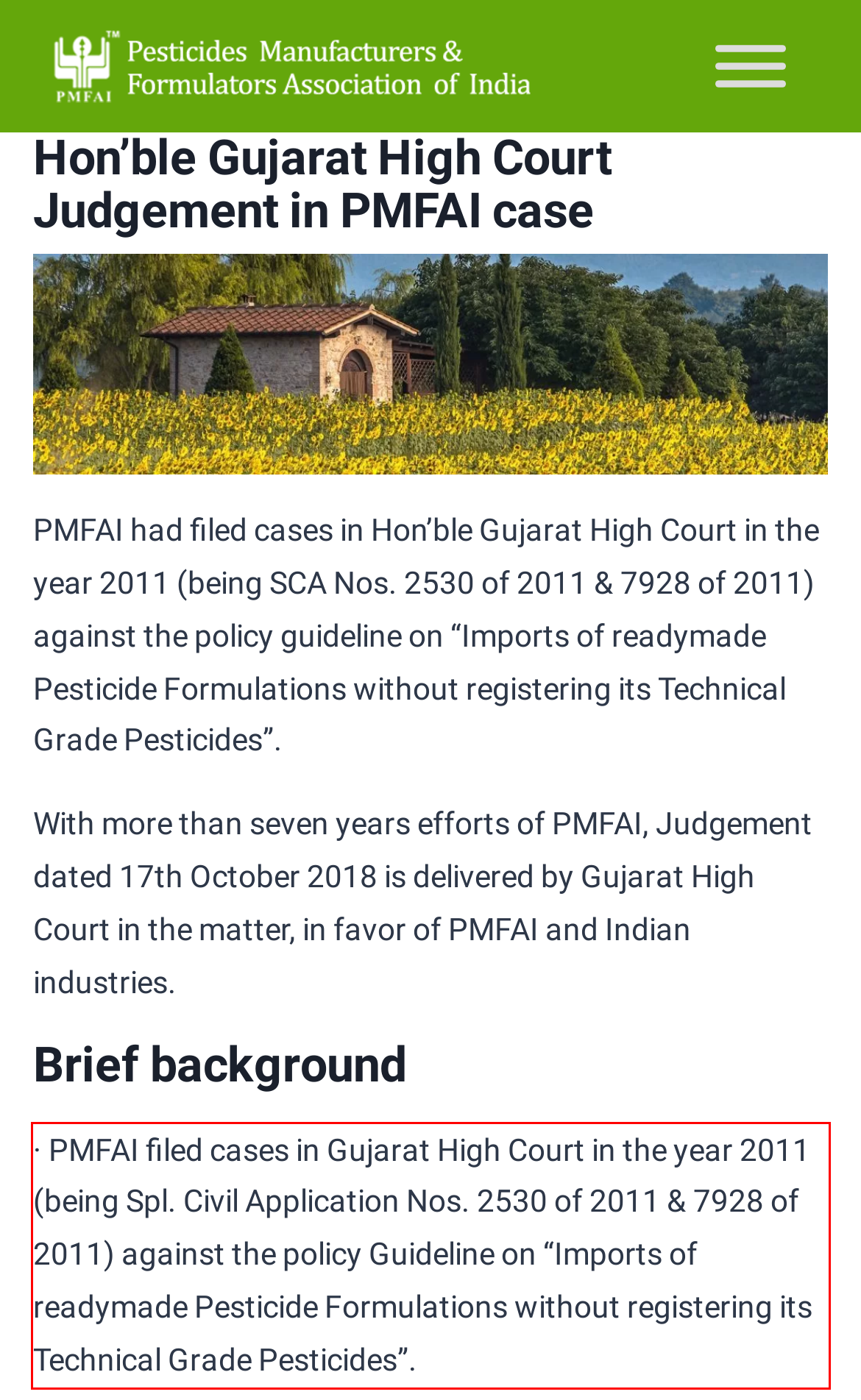Please examine the screenshot of the webpage and read the text present within the red rectangle bounding box.

· PMFAI filed cases in Gujarat High Court in the year 2011 (being Spl. Civil Application Nos. 2530 of 2011 & 7928 of 2011) against the policy Guideline on “Imports of readymade Pesticide Formulations without registering its Technical Grade Pesticides”.